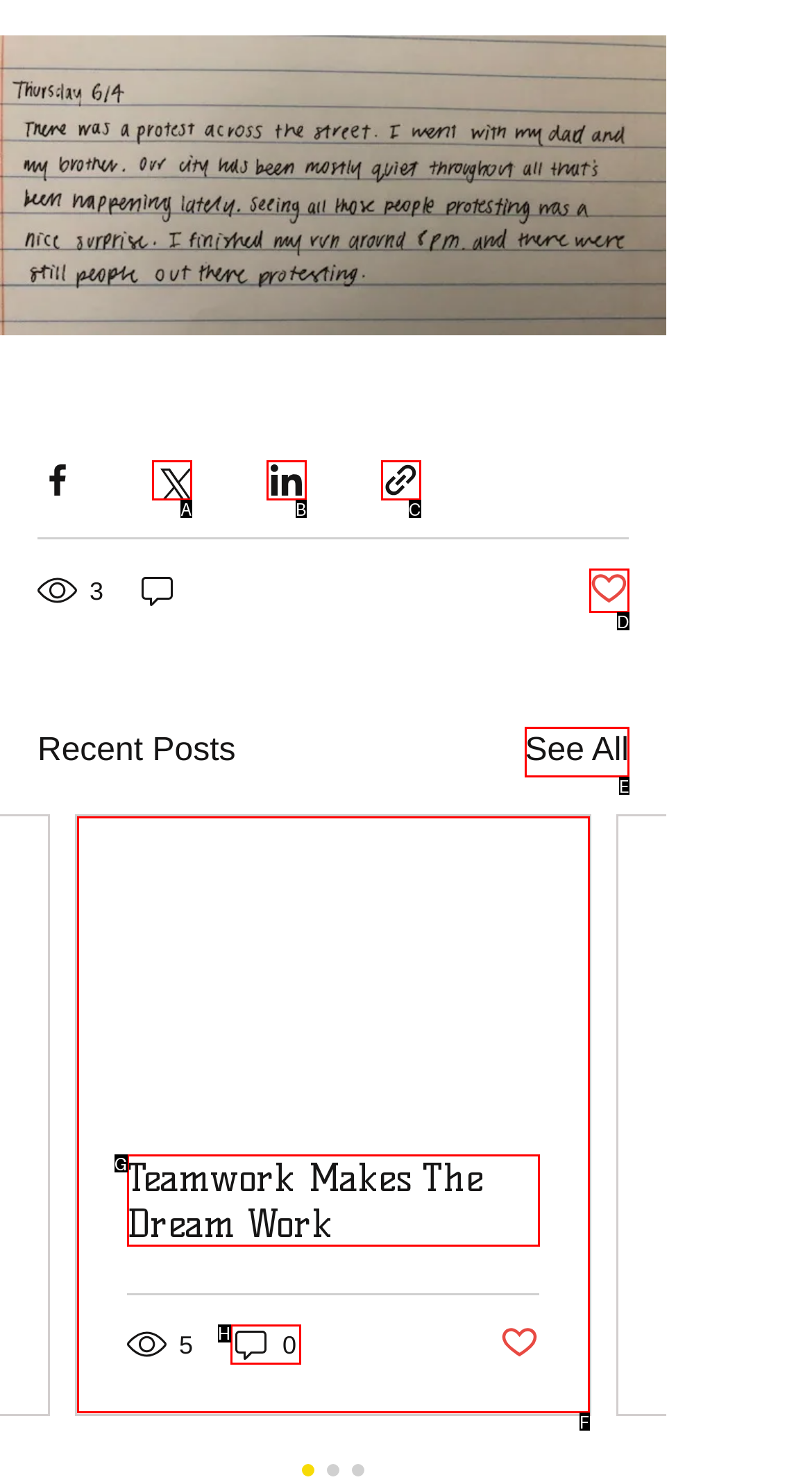Tell me which option best matches the description: aria-label="Share via link"
Answer with the option's letter from the given choices directly.

C